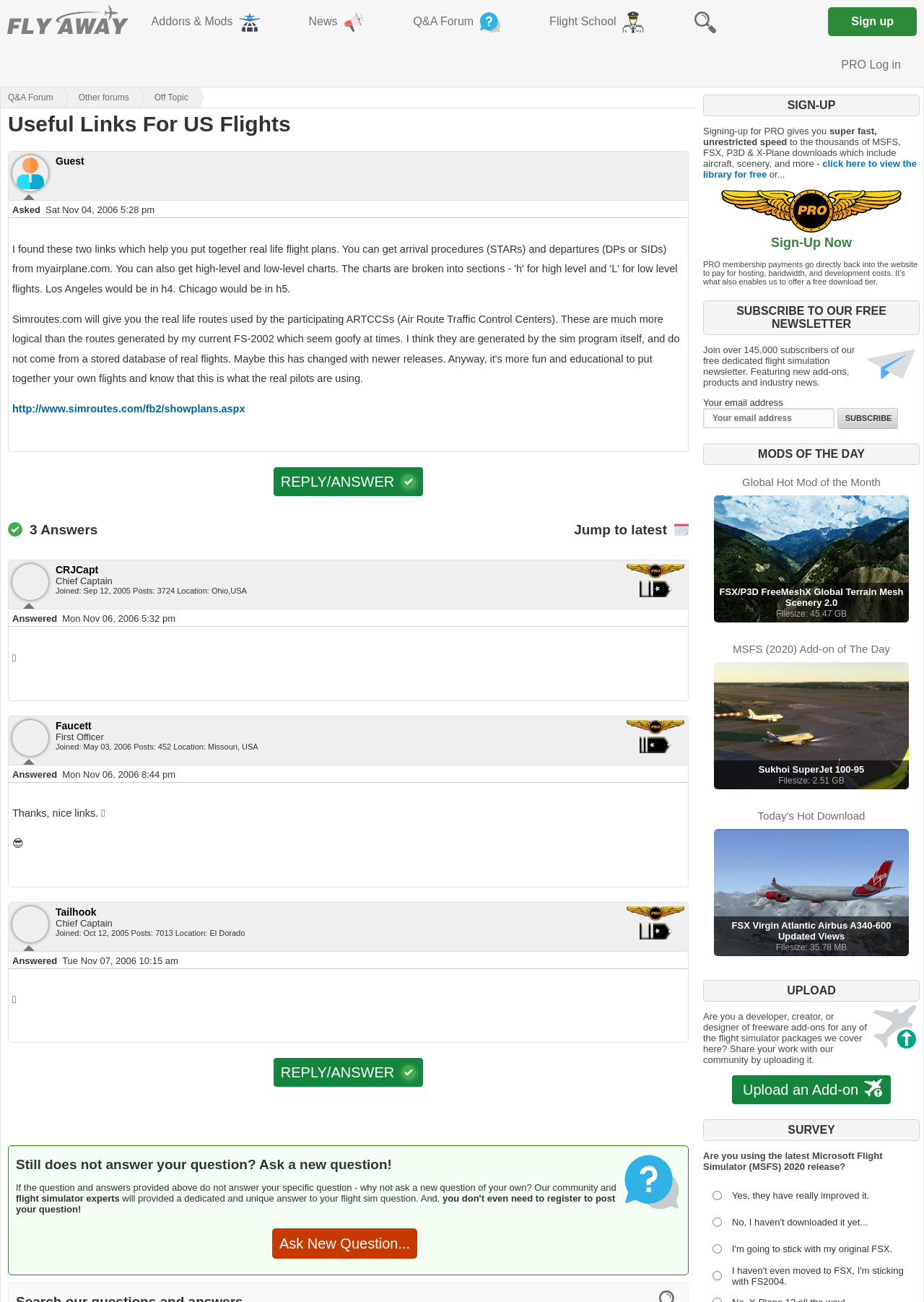Specify the bounding box coordinates of the area to click in order to execute this command: 'Jump to the latest answer'. The coordinates should consist of four float numbers ranging from 0 to 1, and should be formatted as [left, top, right, bottom].

[0.621, 0.401, 0.722, 0.413]